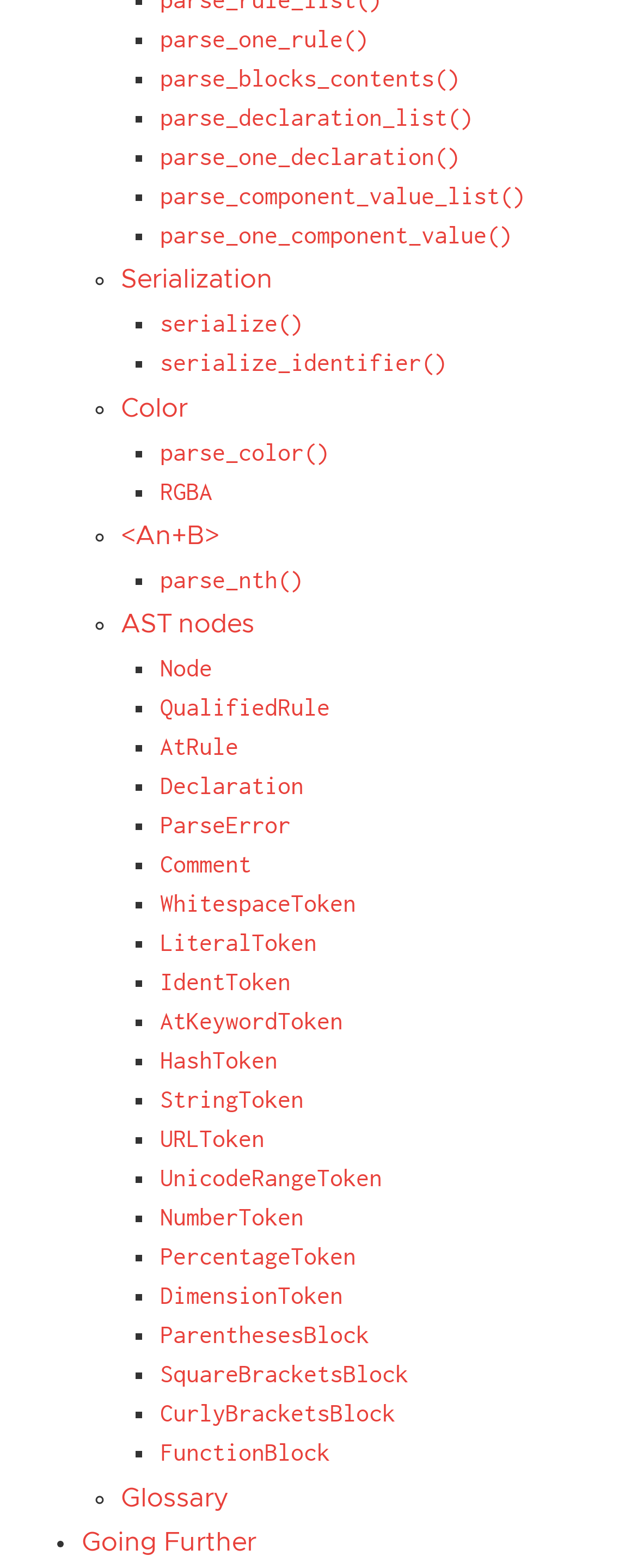Please pinpoint the bounding box coordinates for the region I should click to adhere to this instruction: "parse one rule".

[0.251, 0.017, 0.579, 0.033]